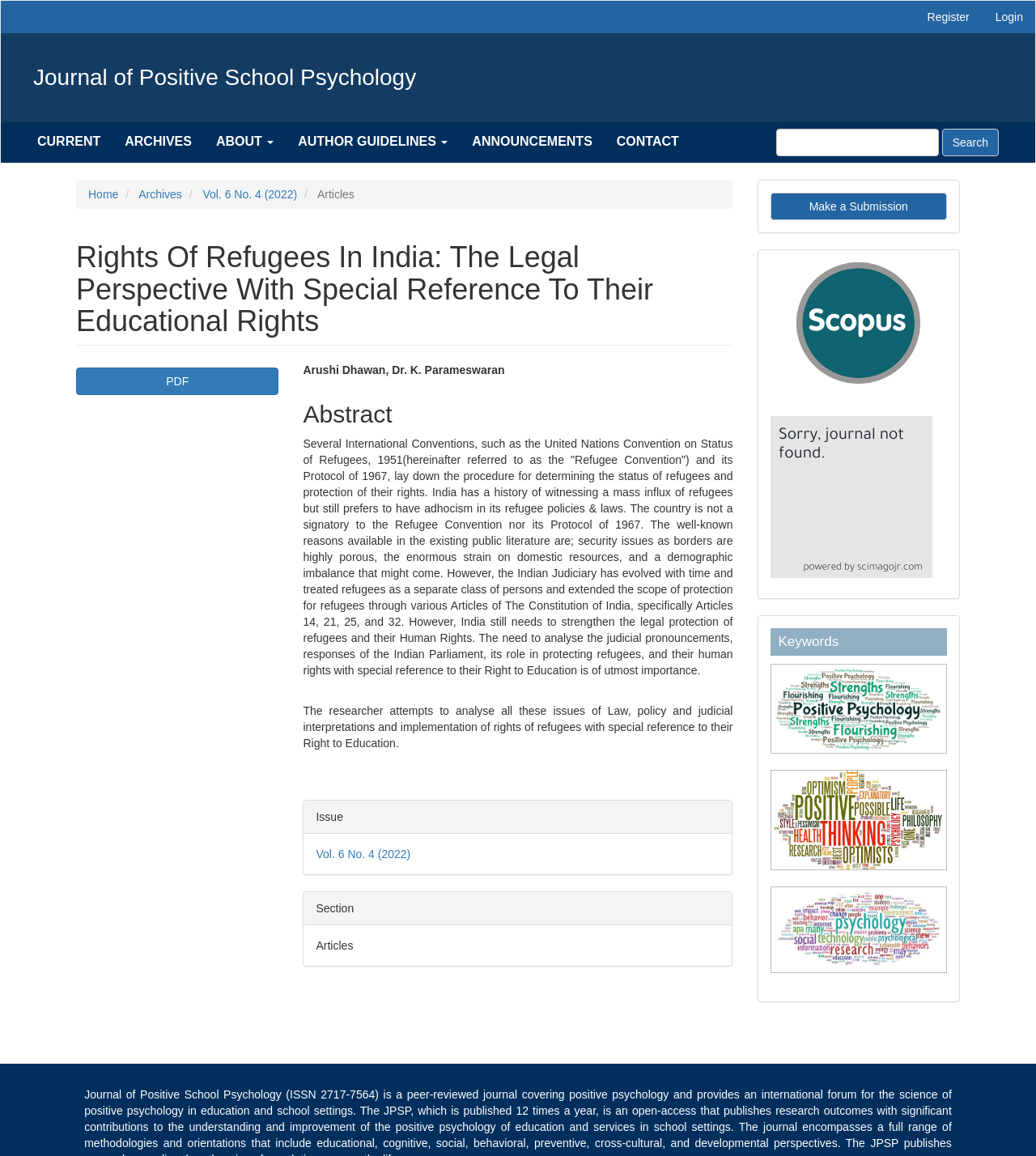Find and indicate the bounding box coordinates of the region you should select to follow the given instruction: "Read the article about refugees in India".

[0.073, 0.209, 0.707, 0.299]